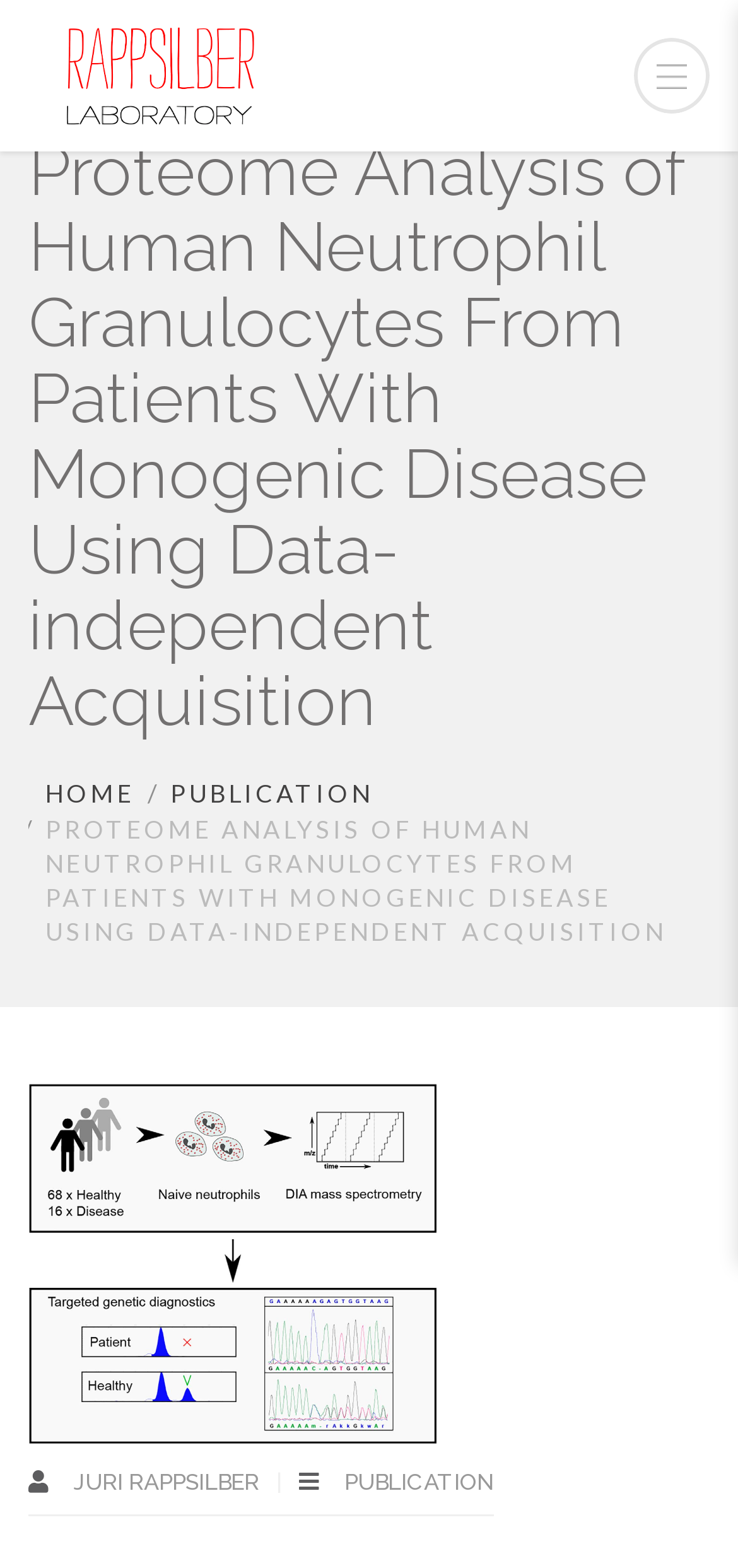Using the webpage screenshot and the element description Publication, determine the bounding box coordinates. Specify the coordinates in the format (top-left x, top-left y, bottom-right x, bottom-right y) with values ranging from 0 to 1.

[0.467, 0.937, 0.669, 0.954]